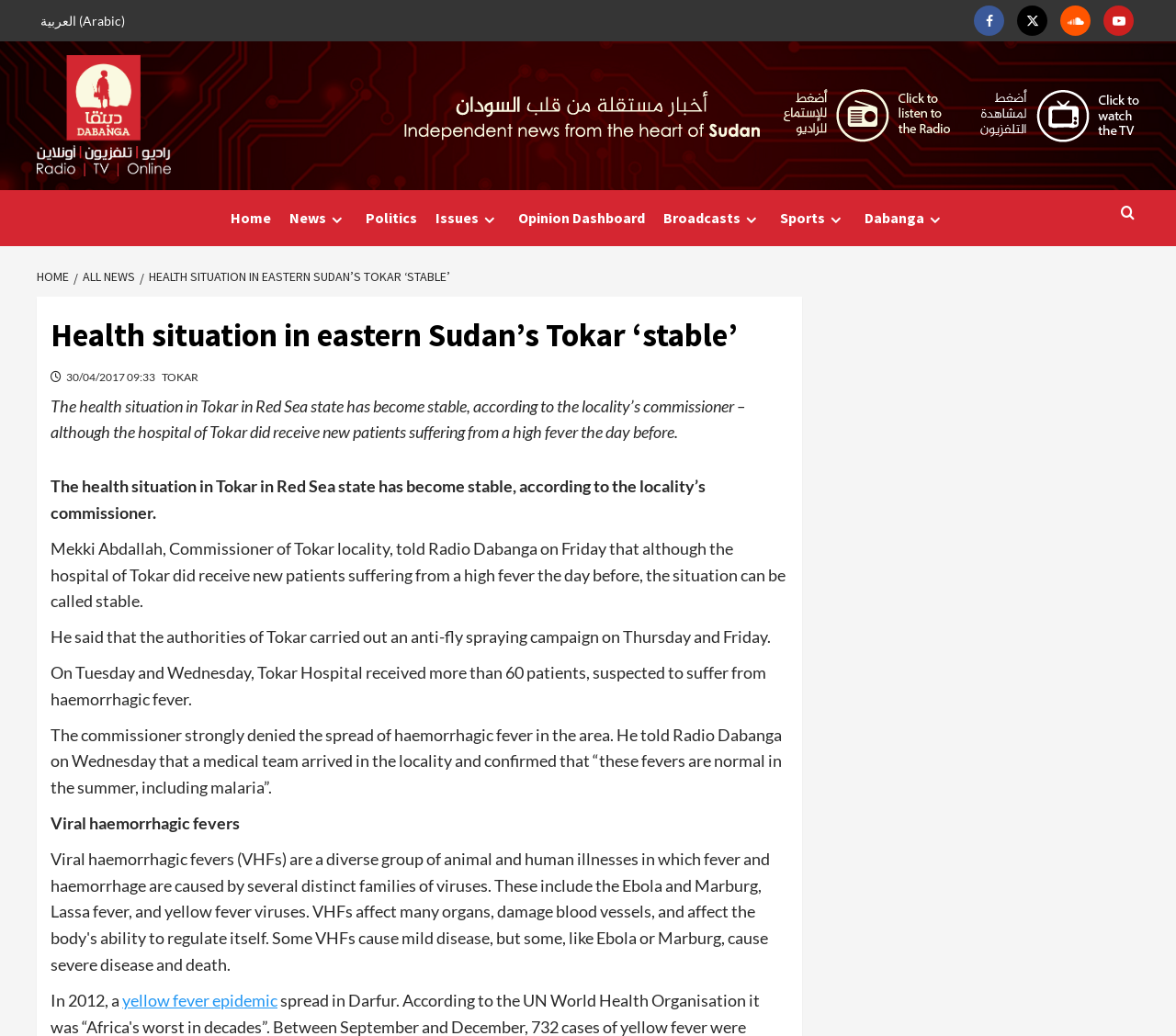Identify the bounding box coordinates for the element that needs to be clicked to fulfill this instruction: "Read news about health situation in eastern Sudan's Tokar". Provide the coordinates in the format of four float numbers between 0 and 1: [left, top, right, bottom].

[0.043, 0.304, 0.67, 0.345]